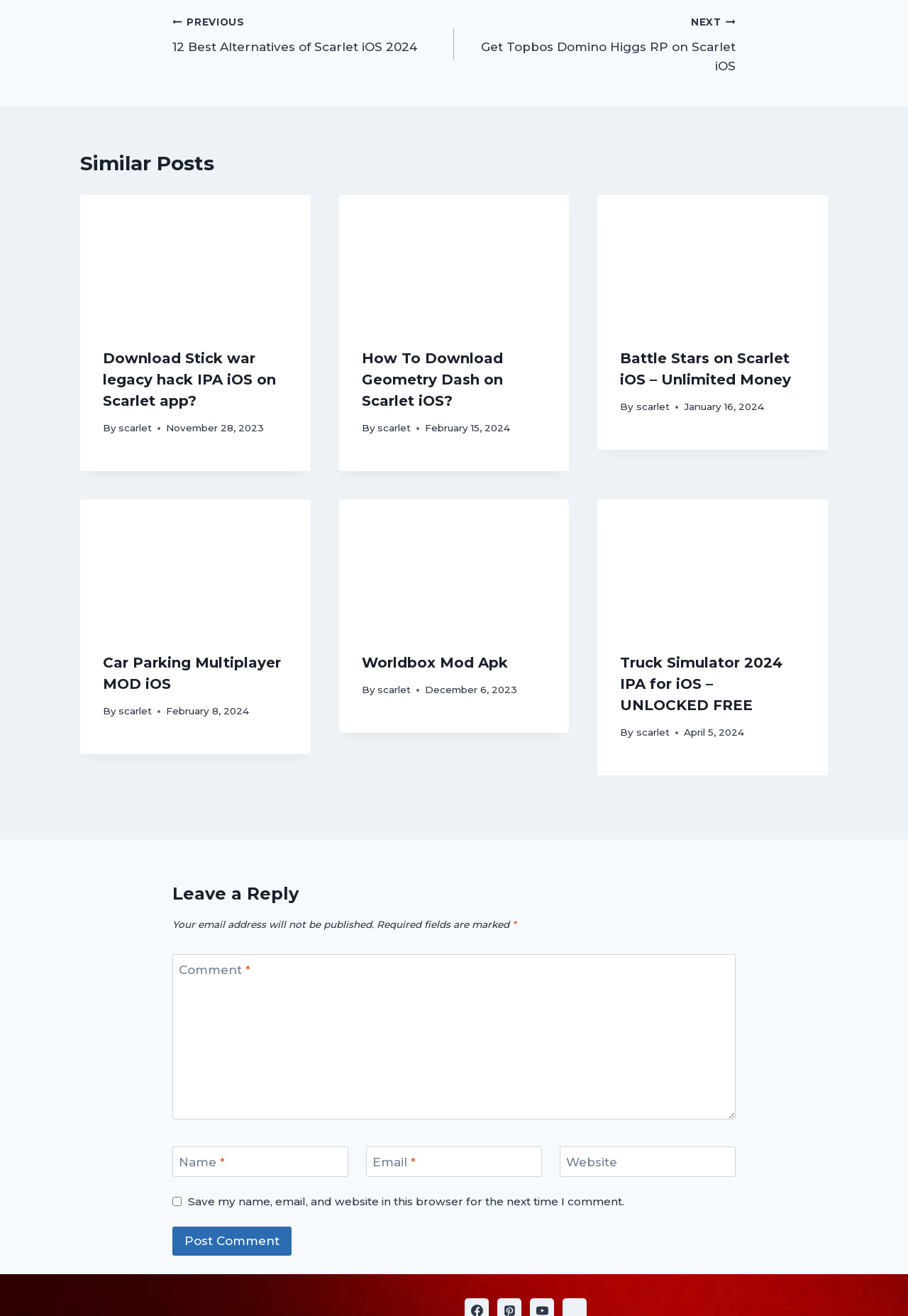Determine the bounding box coordinates of the clickable element necessary to fulfill the instruction: "View 'Rehabilitation/Upgrade/Fabrication Works'". Provide the coordinates as four float numbers within the 0 to 1 range, i.e., [left, top, right, bottom].

None